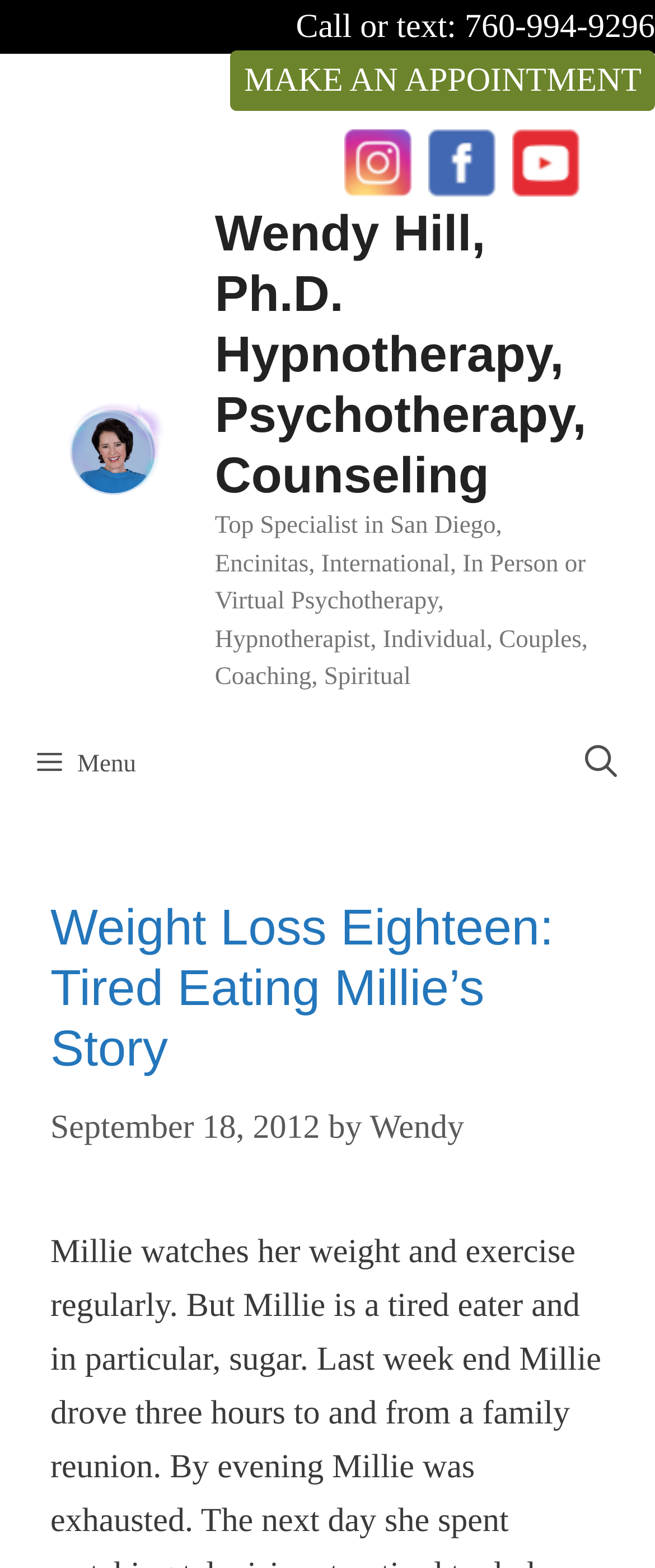Provide an in-depth caption for the elements present on the webpage.

The webpage is about Millie's story of weight loss and tired eating, with a focus on hypnotherapy, psychotherapy, and counseling. At the top, there is a banner with social media links to Instagram, Facebook, and YouTube, along with an image for each platform. Below the banner, there is a section with a phone number and a call-to-action to contact Wendy Hill, Ph.D. for hypnotherapy, psychotherapy, and counseling services.

On the left side, there is a navigation menu with a button to open a search bar. The main content of the page is divided into sections, with a heading "Weight Loss Eighteen: Tired Eating Millie's Story" at the top. Below the heading, there is a timestamp indicating that the article was published on September 18, 2012, and an author credit to Wendy.

The overall layout of the page is organized, with clear headings and concise text. There are several images on the page, including social media icons and a profile picture of Wendy Hill, Ph.D. The page also has a prominent call-to-action to contact Wendy Hill, Ph.D. for her services.